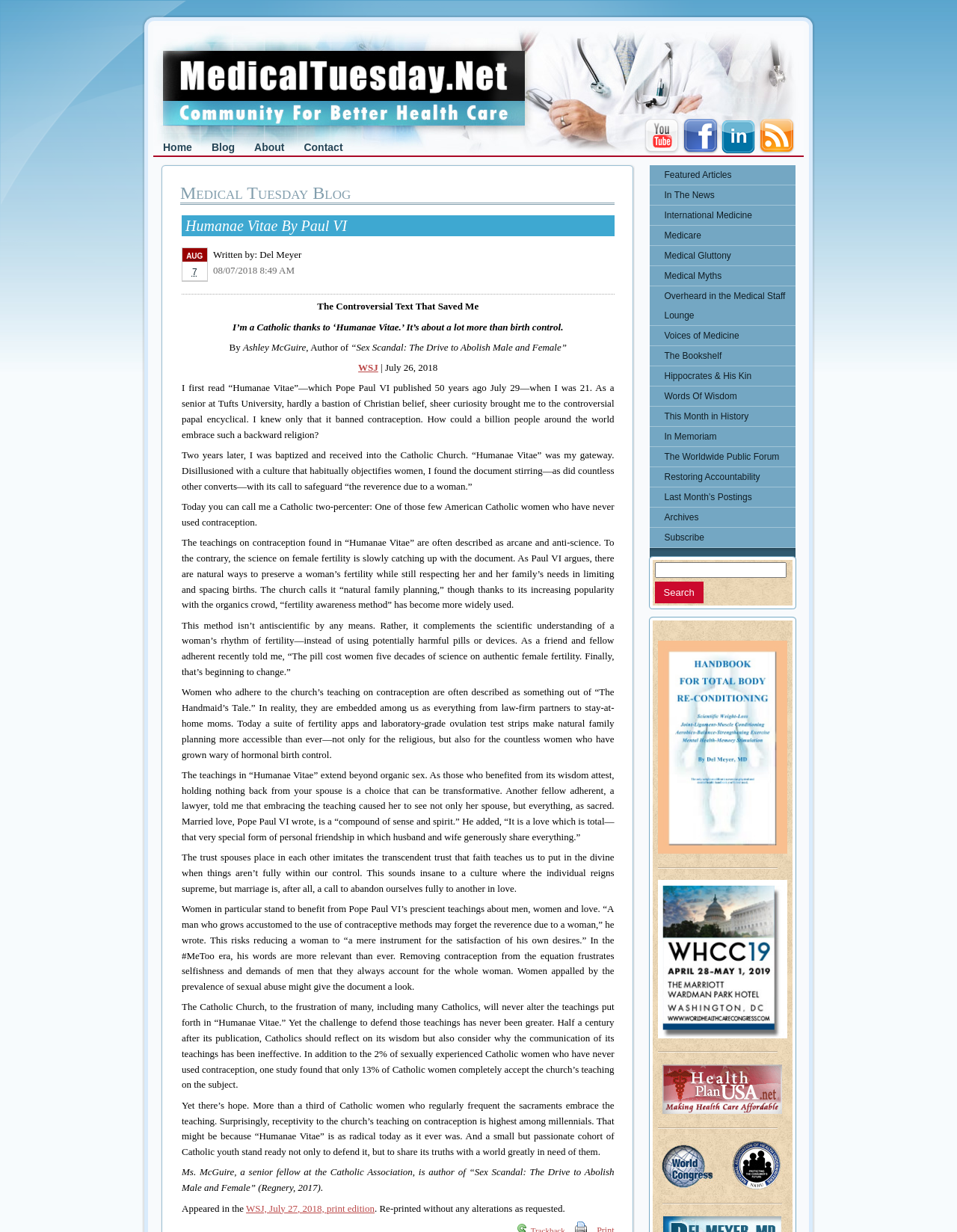Respond with a single word or phrase:
What is the name of the publication where the blog post was originally published?

WSJ